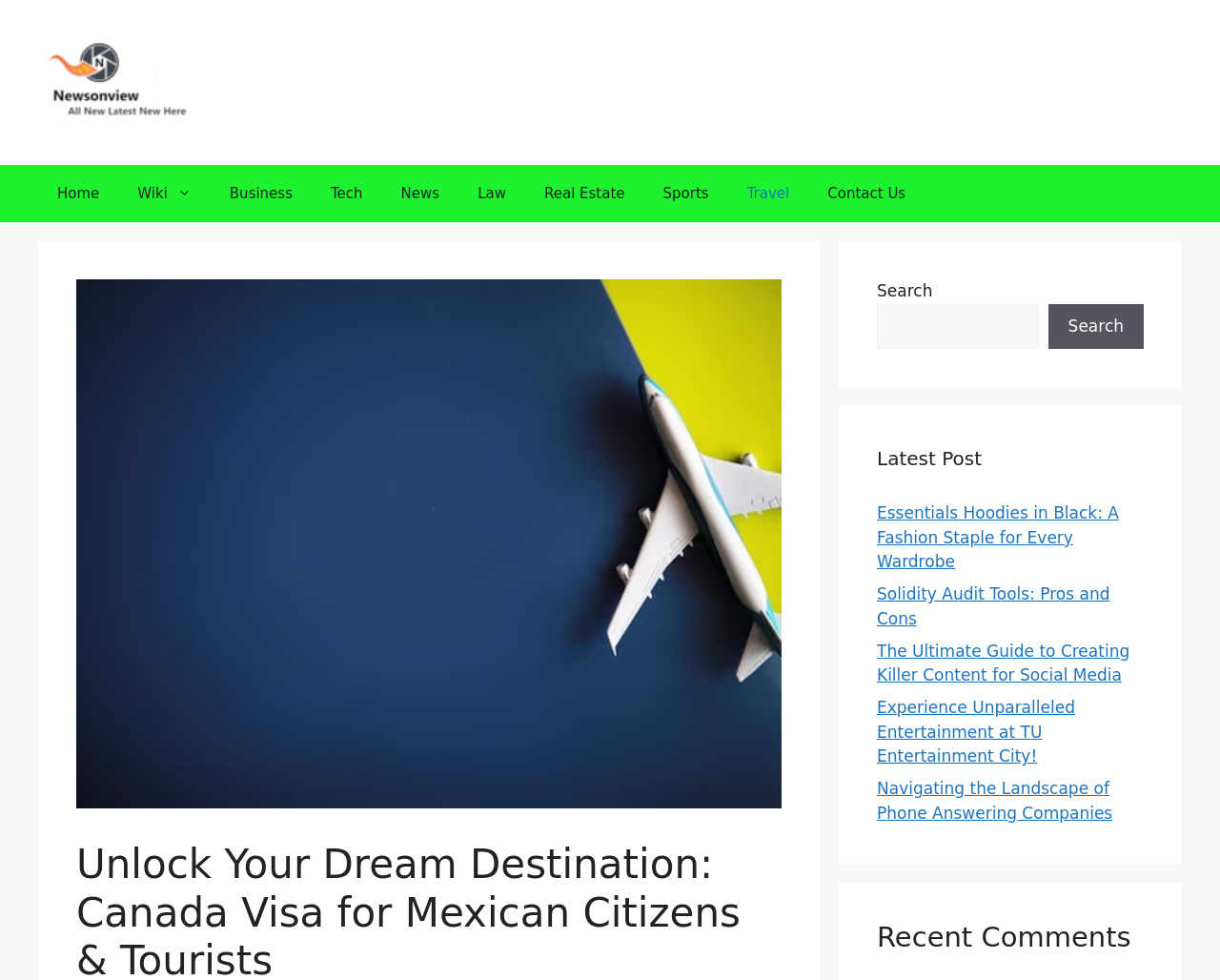Create a detailed summary of the webpage's content and design.

The webpage is about Canada visa information for Mexican citizens and tourists. At the top, there is a banner with a logo and a link to the website "Newsonview". Below the banner, there is a primary navigation menu with 9 links: "Home", "Wiki", "Business", "Tech", "News", "Law", "Real Estate", "Sports", and "Travel", followed by a "Contact Us" link.

On the right side of the page, there is a search bar with a search button and a label "Search". Below the search bar, there are two sections. The first section is titled "Latest Post" and lists 5 news articles with links, including "Essentials Hoodies in Black: A Fashion Staple for Every Wardrobe", "Solidity Audit Tools: Pros and Cons", and others. The second section is titled "Recent Comments" but does not contain any comments.

The main content of the page is not explicitly mentioned in the accessibility tree, but based on the meta description, it is likely that the page provides information on how Mexican citizens can apply for a tourist visa to visit Canada, including the benefits of the visa and the purposes it allows, such as traveling for leisure or visiting family and friends.